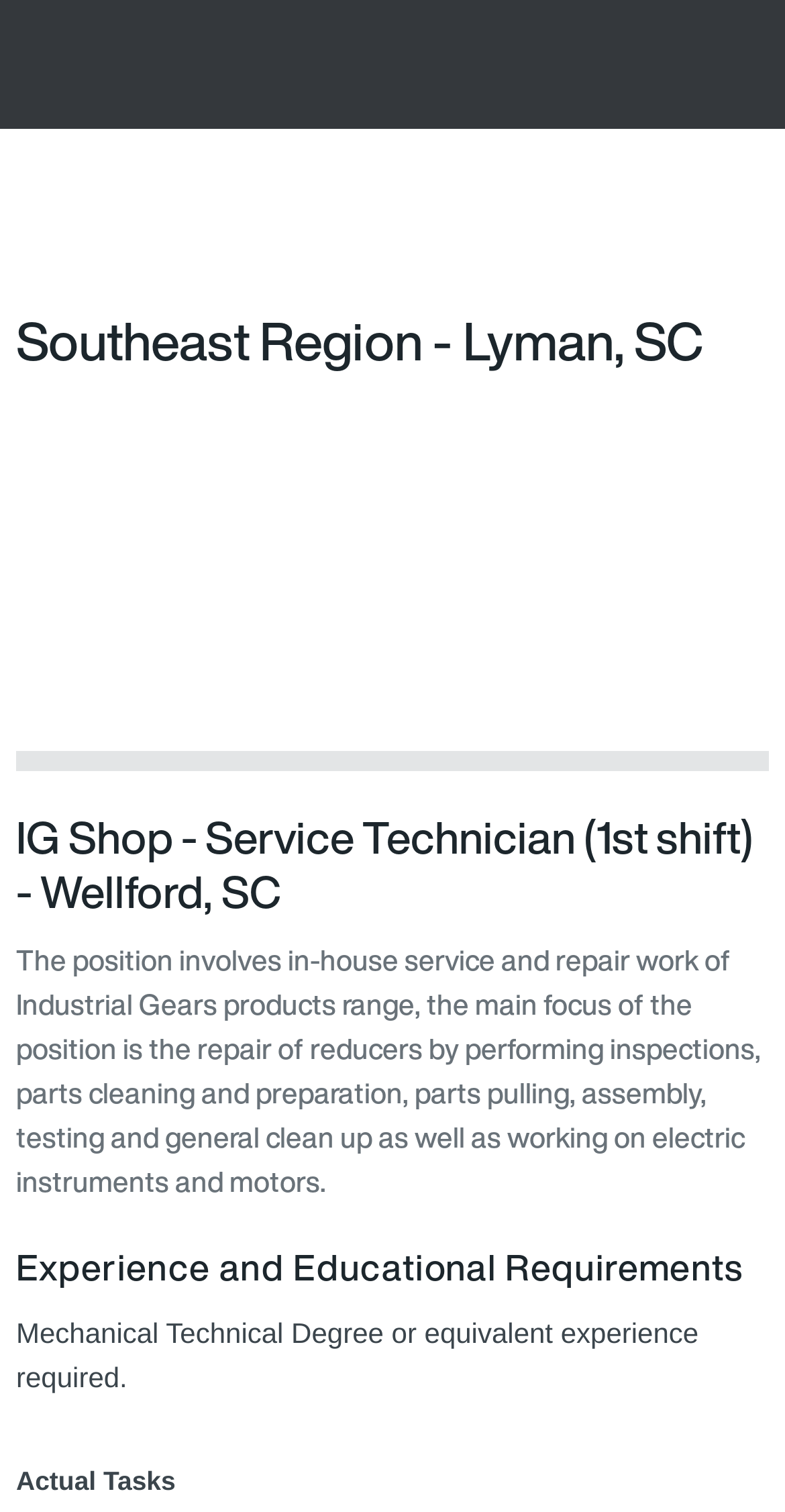Please answer the following question using a single word or phrase: 
What is the focus of the job position?

repair of reducers